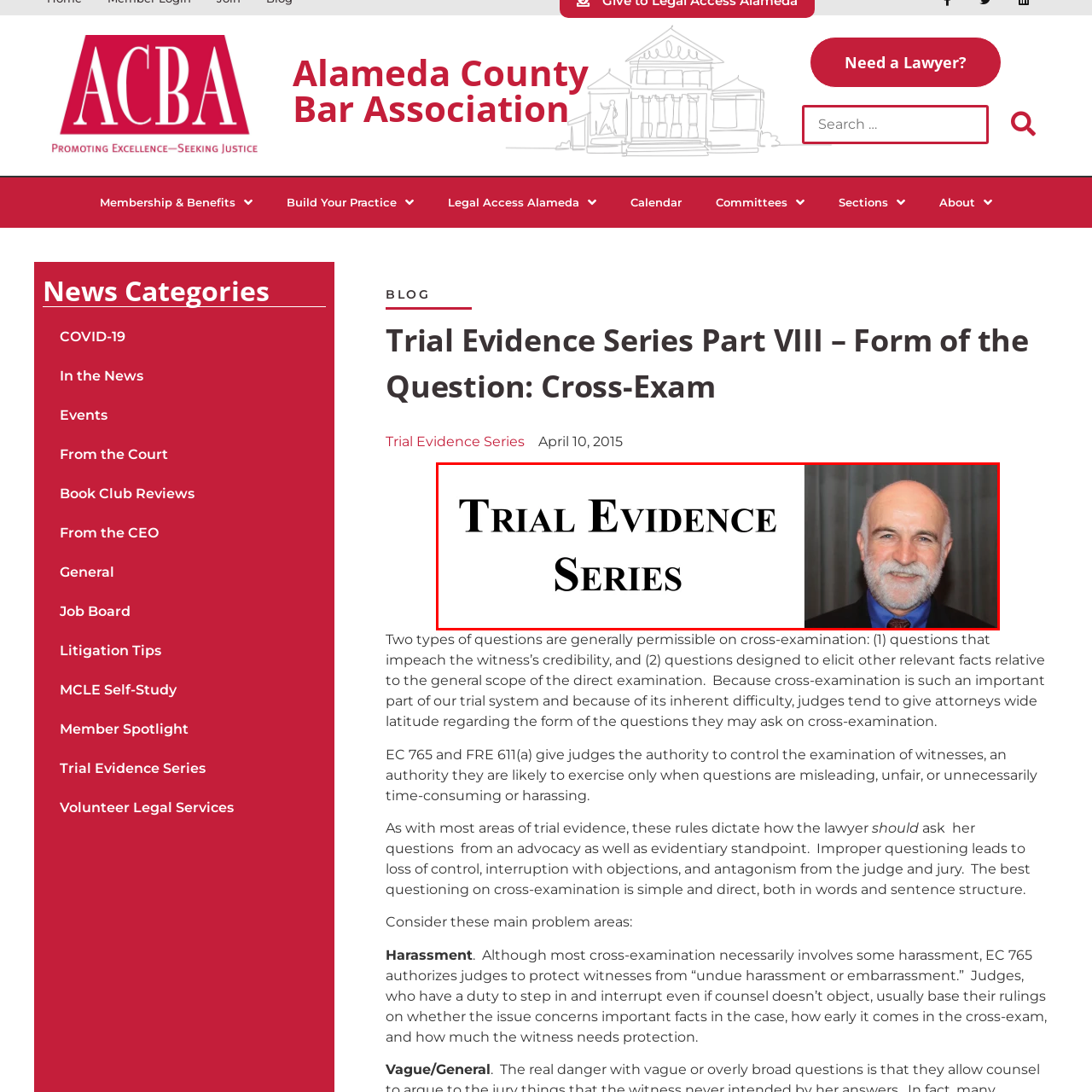Study the part of the image enclosed in the turquoise frame and answer the following question with detailed information derived from the image: 
What is the context of the series?

The series is dedicated to enhancing understanding of trial procedures, particularly in the context of cross-examination questions and courtroom dynamics, as indicated by the title and the photograph of an approachable authority in the field.